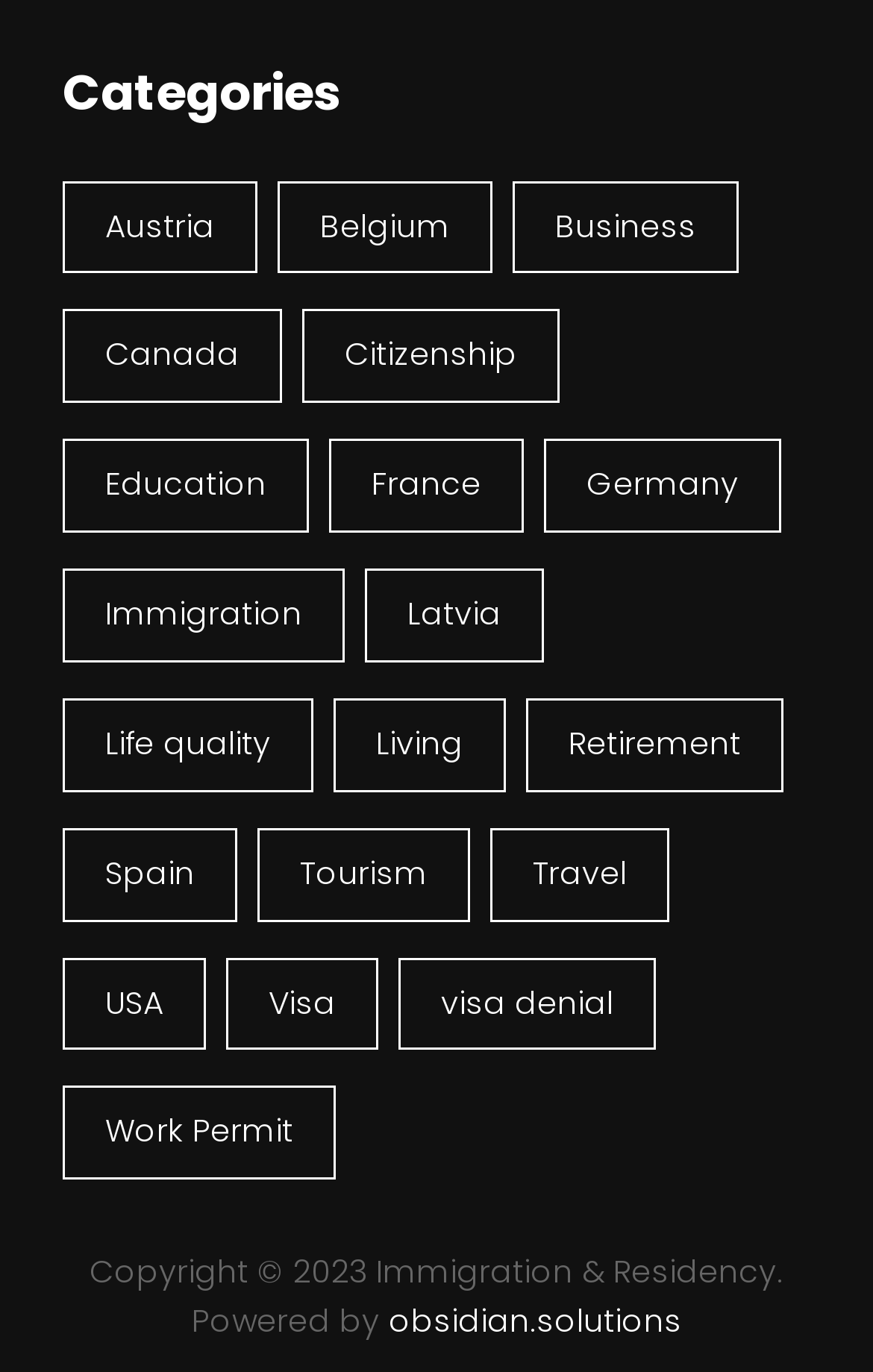Pinpoint the bounding box coordinates of the element that must be clicked to accomplish the following instruction: "Check Copyright information". The coordinates should be in the format of four float numbers between 0 and 1, i.e., [left, top, right, bottom].

[0.103, 0.911, 0.897, 0.979]